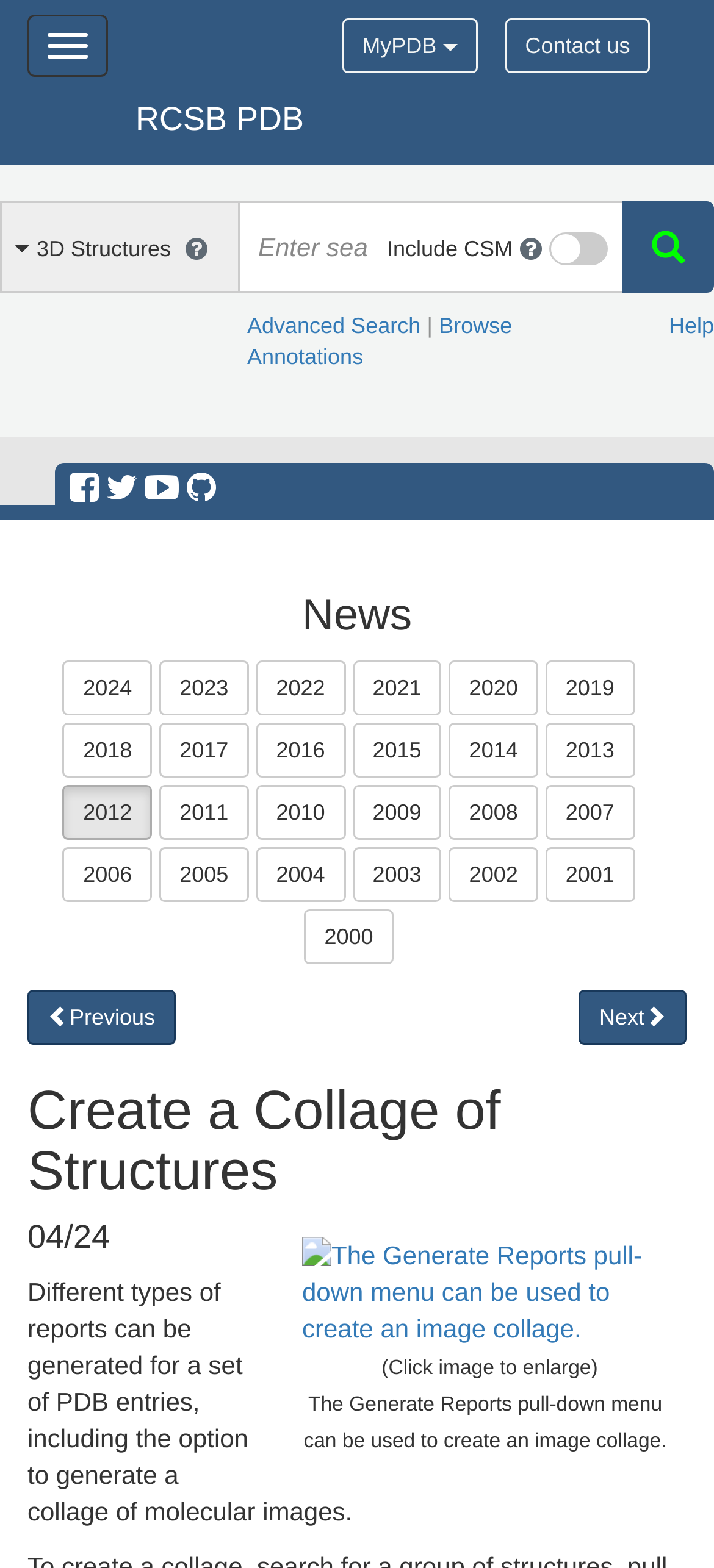What is the text of the 'Help' link?
With the help of the image, please provide a detailed response to the question.

The 'Help' link is located at the top of the webpage and has the text 'Help'. This link likely leads to a help or support page.